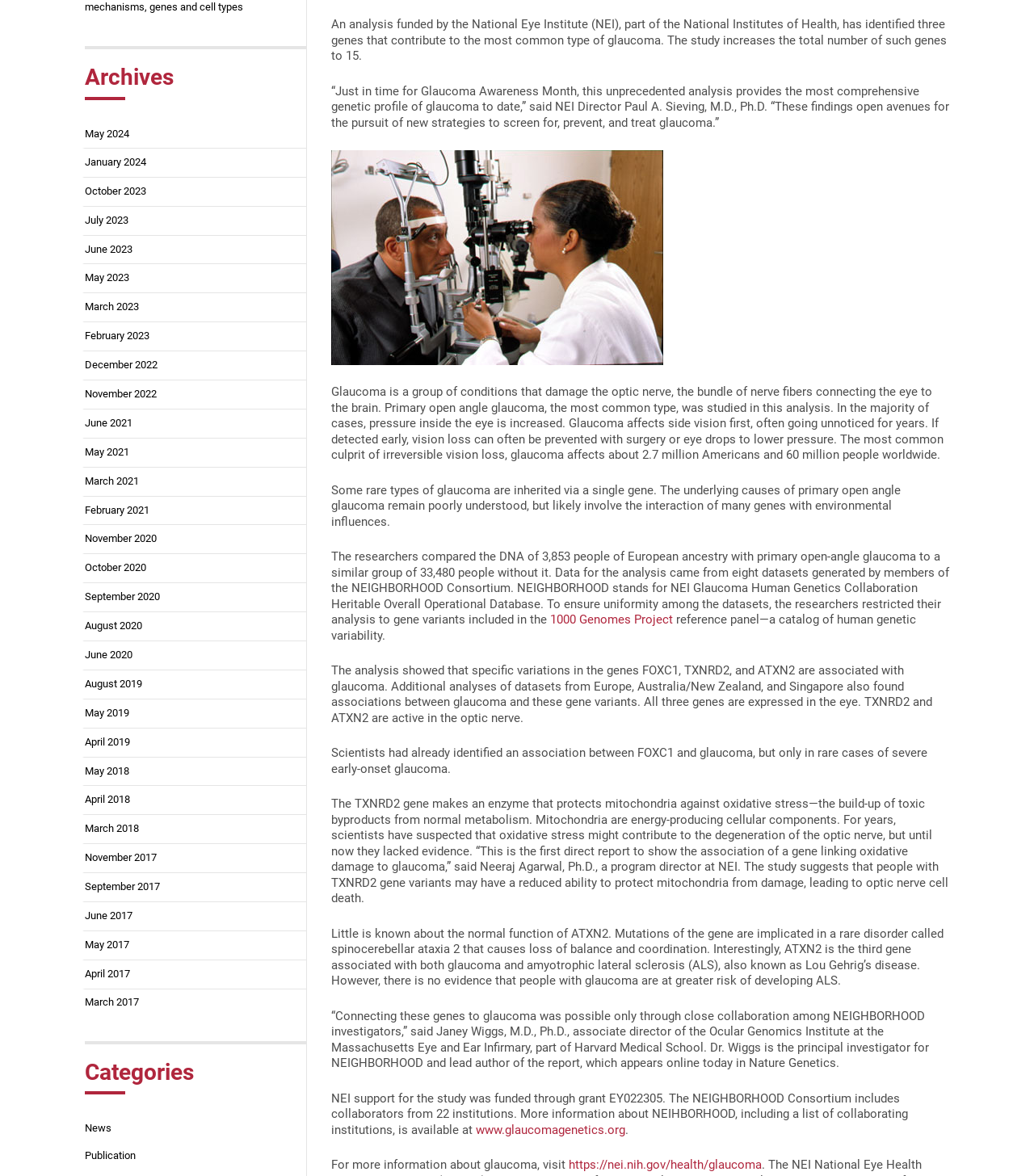Provide the bounding box coordinates for the specified HTML element described in this description: "News". The coordinates should be four float numbers ranging from 0 to 1, in the format [left, top, right, bottom].

[0.08, 0.948, 0.296, 0.972]